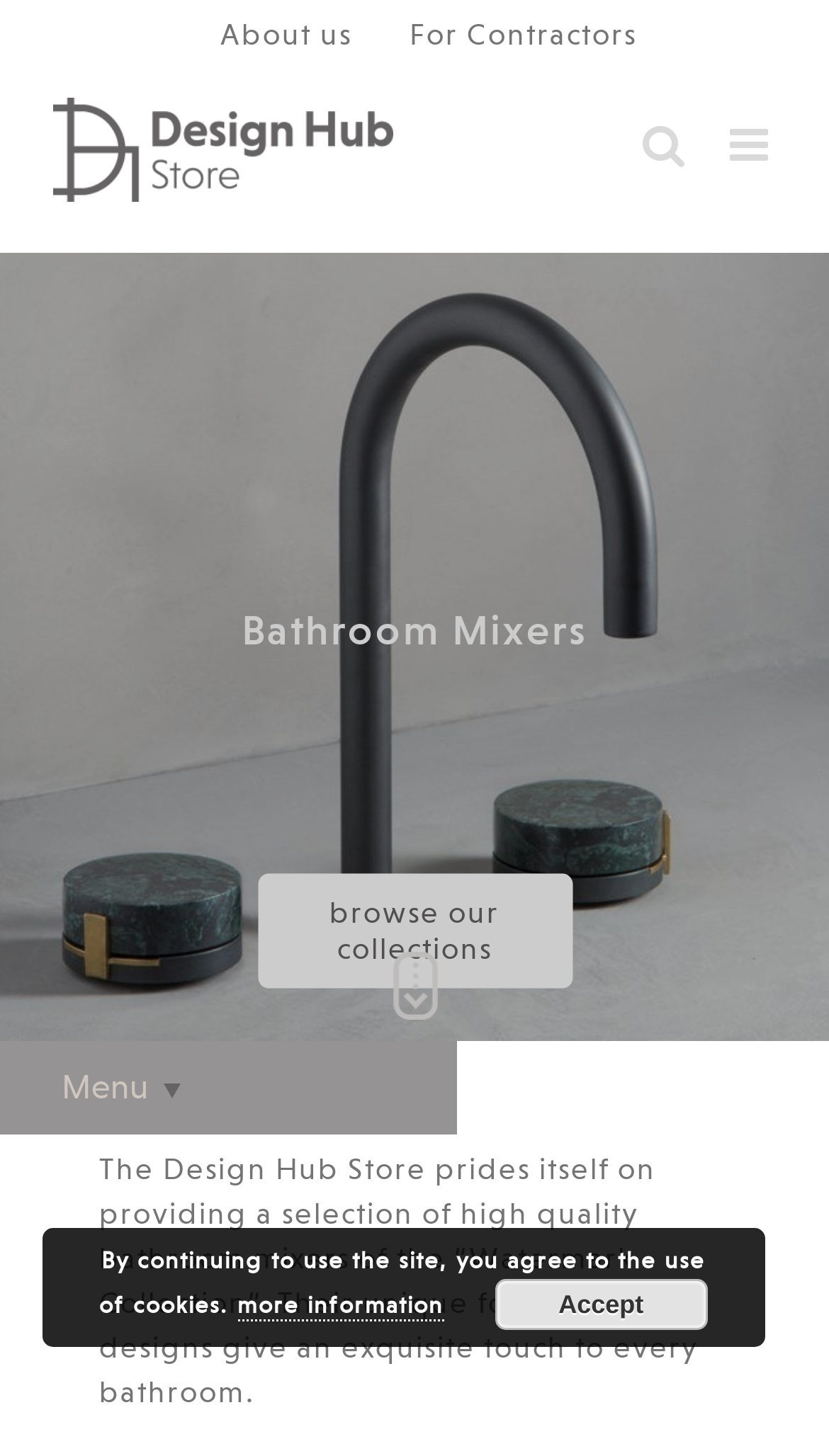Locate the bounding box coordinates of the clickable part needed for the task: "Browse our collections".

[0.31, 0.599, 0.69, 0.678]